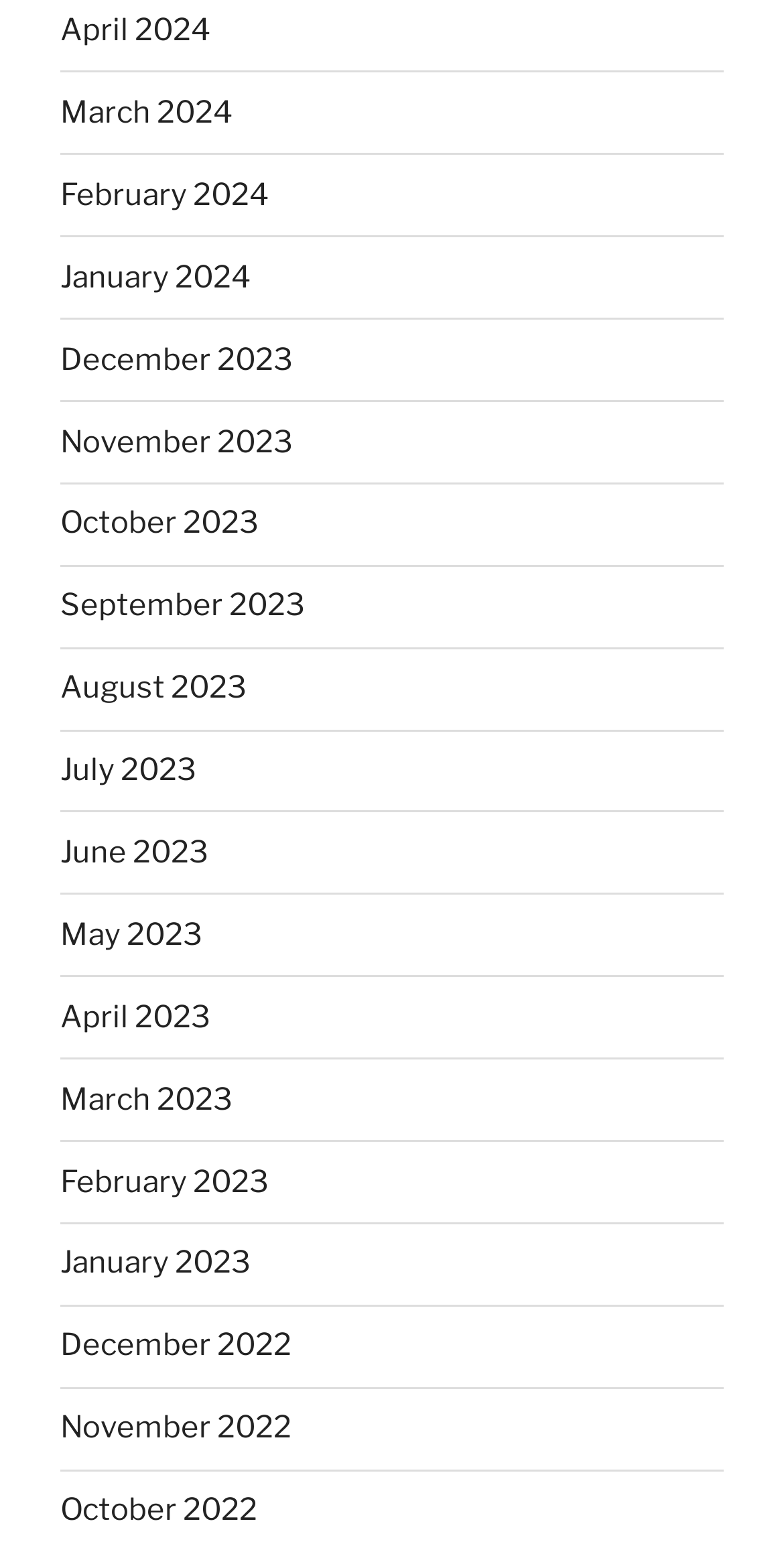How many months are listed? Examine the screenshot and reply using just one word or a brief phrase.

18